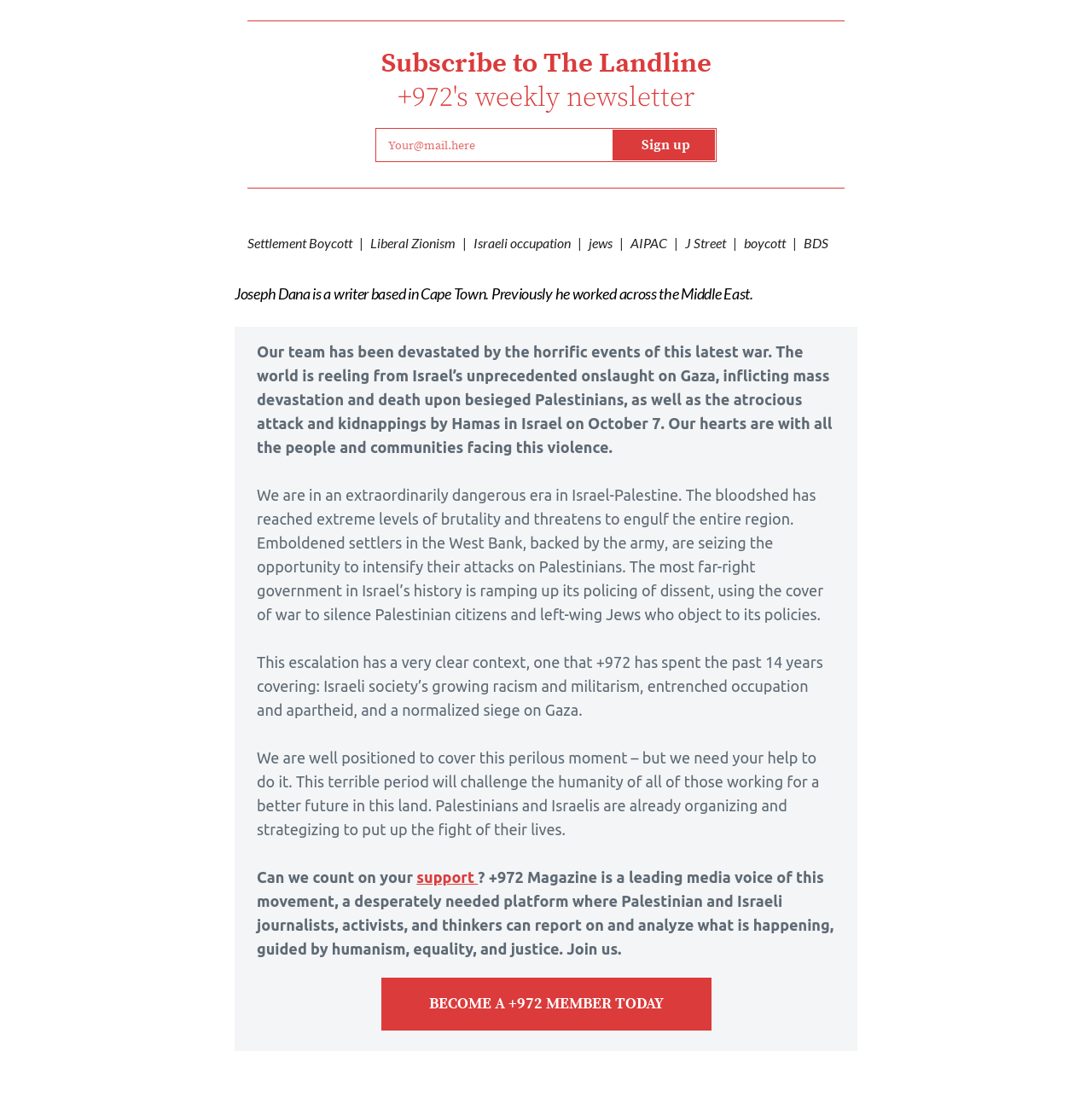Locate the bounding box coordinates of the UI element described by: "J Street". Provide the coordinates as four float numbers between 0 and 1, formatted as [left, top, right, bottom].

[0.627, 0.21, 0.665, 0.225]